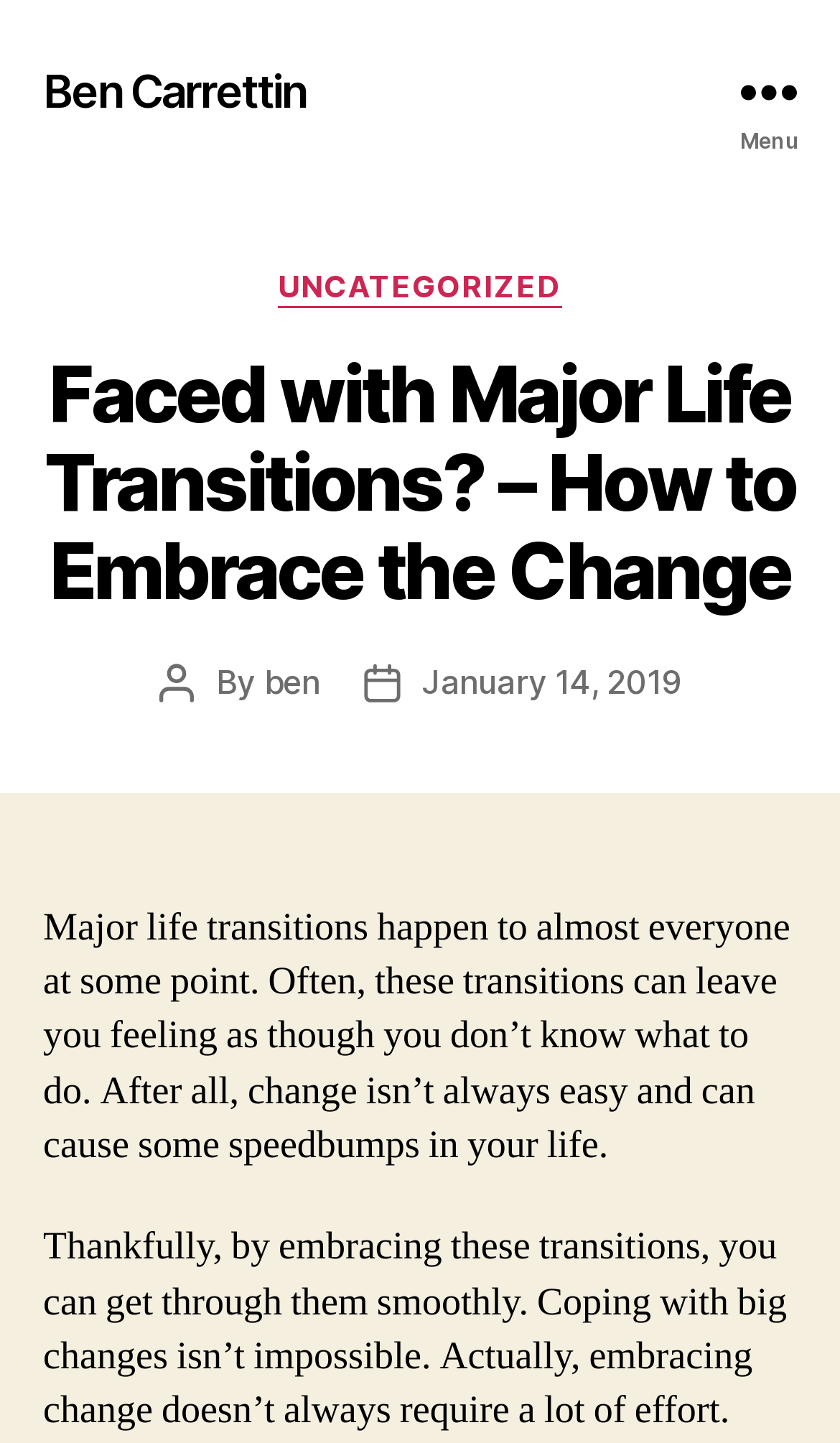Describe all visible elements and their arrangement on the webpage.

The webpage is an article titled "Faced with Major Life Transitions? – How to Embrace the Change". At the top left, there is a link to the author's name, "Ben Carrettin". On the top right, there is a button labeled "Menu" which is not expanded. 

Below the menu button, there is a header section that spans the entire width of the page. Within this section, there are several elements. On the left, there is a heading with the same title as the webpage. To the right of the heading, there is a section that displays the post author and date. The author's name is "ben" and the post date is "January 14, 2019". 

Further down, there are two paragraphs of text. The first paragraph discusses how major life transitions can be challenging but can be navigated with the right approach. The second paragraph emphasizes that embracing change is possible and does not require a lot of effort.